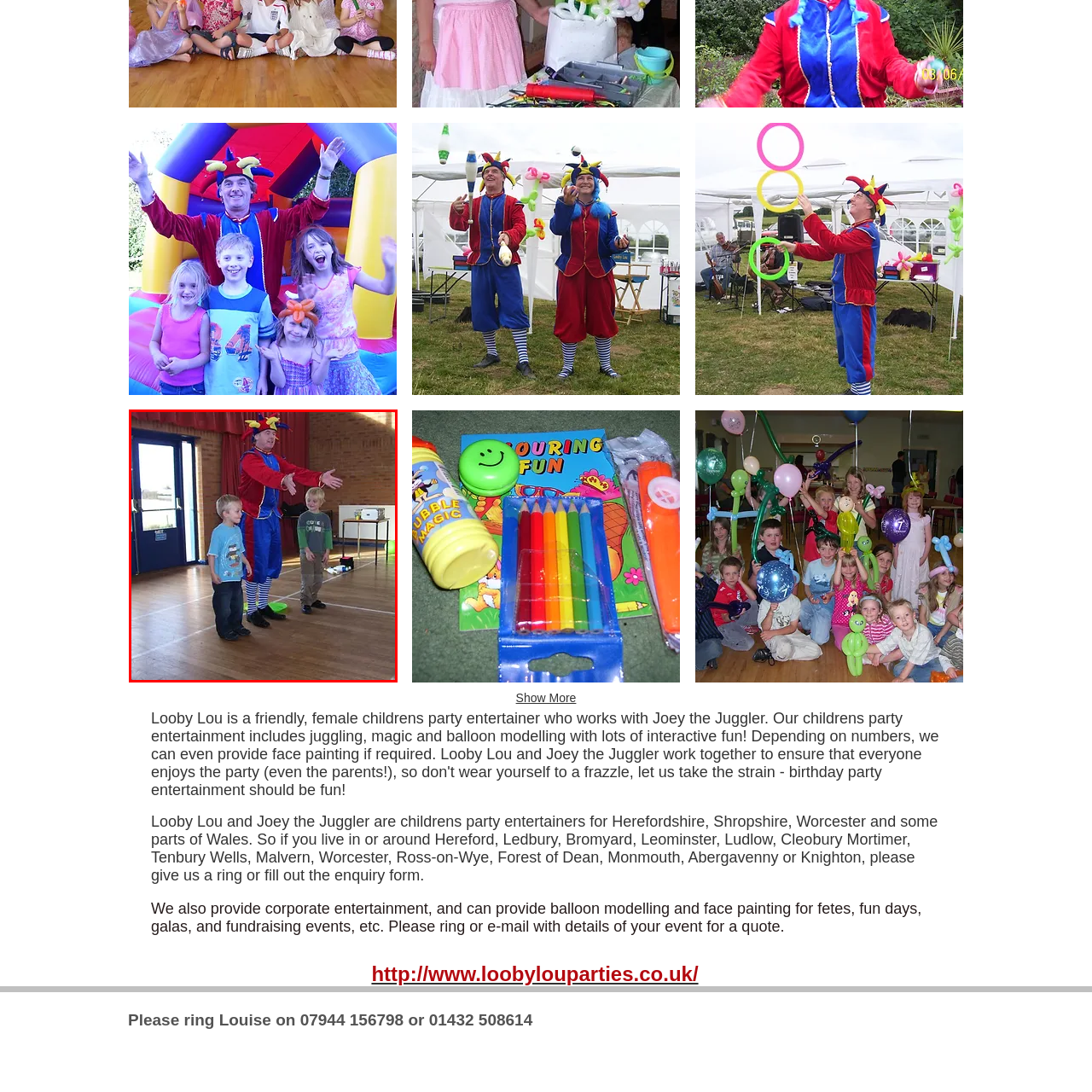Please provide a comprehensive caption for the image highlighted in the red box.

In this lively scene, a clown dressed in vibrant blue and red attire, complete with playful colorful headgear, entertains two young children in a spacious indoor venue. The clown, embodying joy and energy, is gesturing widely with outstretched arms, inviting the children to participate in the fun. The boys, one wearing a light blue shirt with a cheerful design and the other in a green t-shirt, appear excited and engaged, ready to join in on the entertainment. The background features large windows that allow natural light to flood the room, enhancing the festive atmosphere. A table in the background holds various props, suggesting a playful and interactive party environment curated by professional entertainers, Looby Lou and Joey the Juggler, who specialize in creating memorable experiences for children’s events.